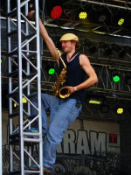Is the musician playing a musical instrument?
Please provide a comprehensive answer based on the details in the screenshot.

The caption states that the performer is playing a saxophone, which is a type of musical instrument, indicating that they are indeed playing an instrument.